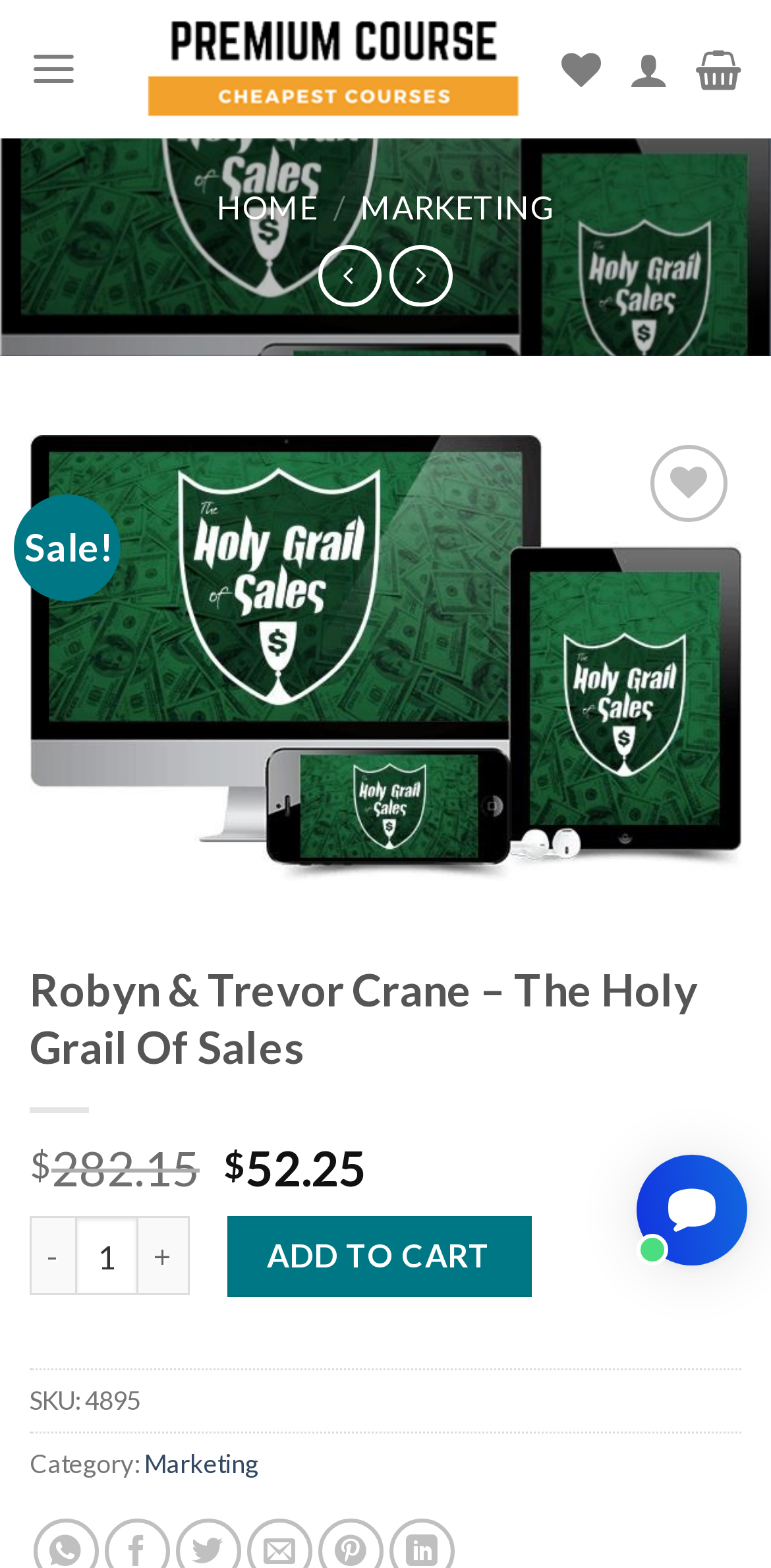Refer to the screenshot and give an in-depth answer to this question: What is the original price of the product?

The original price of the product can be found in the deletion element on the webpage, which shows the original price as '$282.15'. This is indicated by the strike-through formatting, suggesting that the price has been discounted.